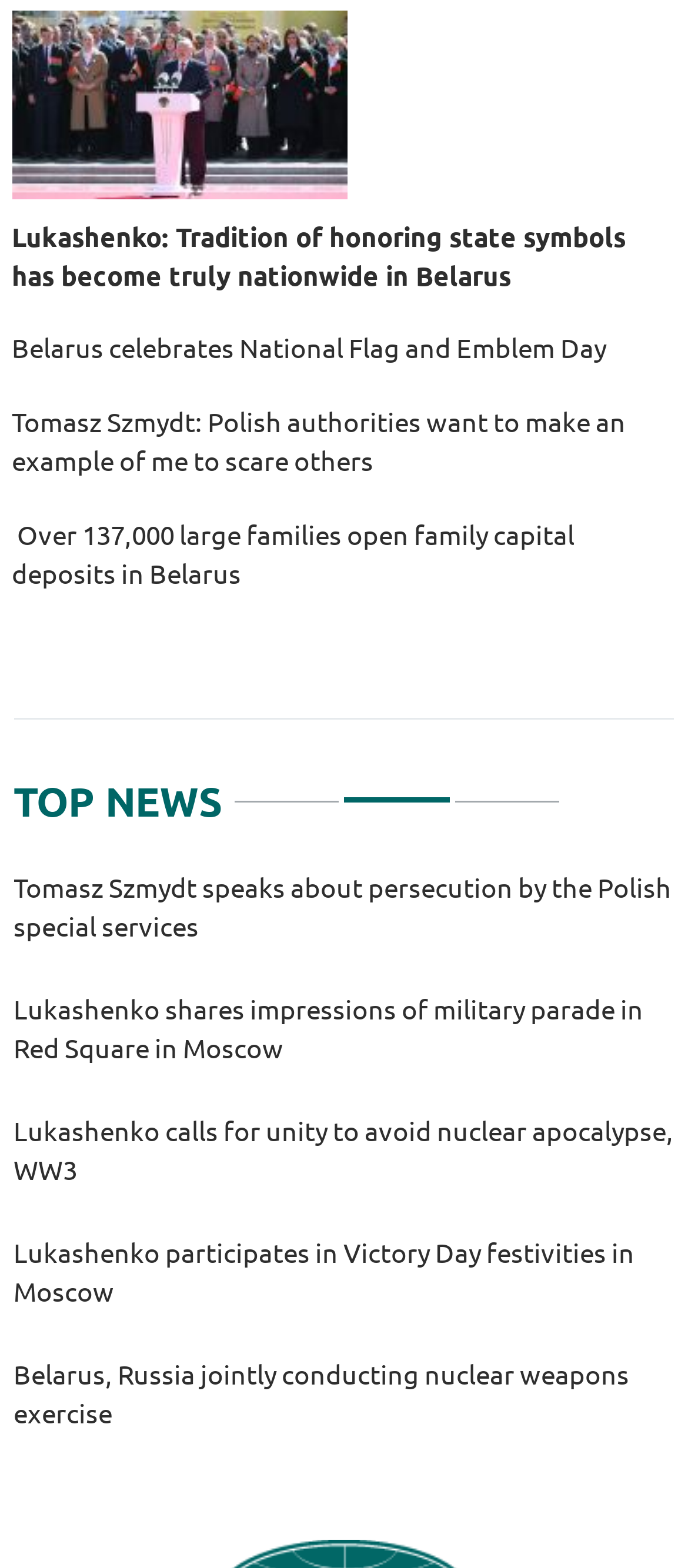Give a concise answer using one word or a phrase to the following question:
How many news articles are displayed on the current tab?

5